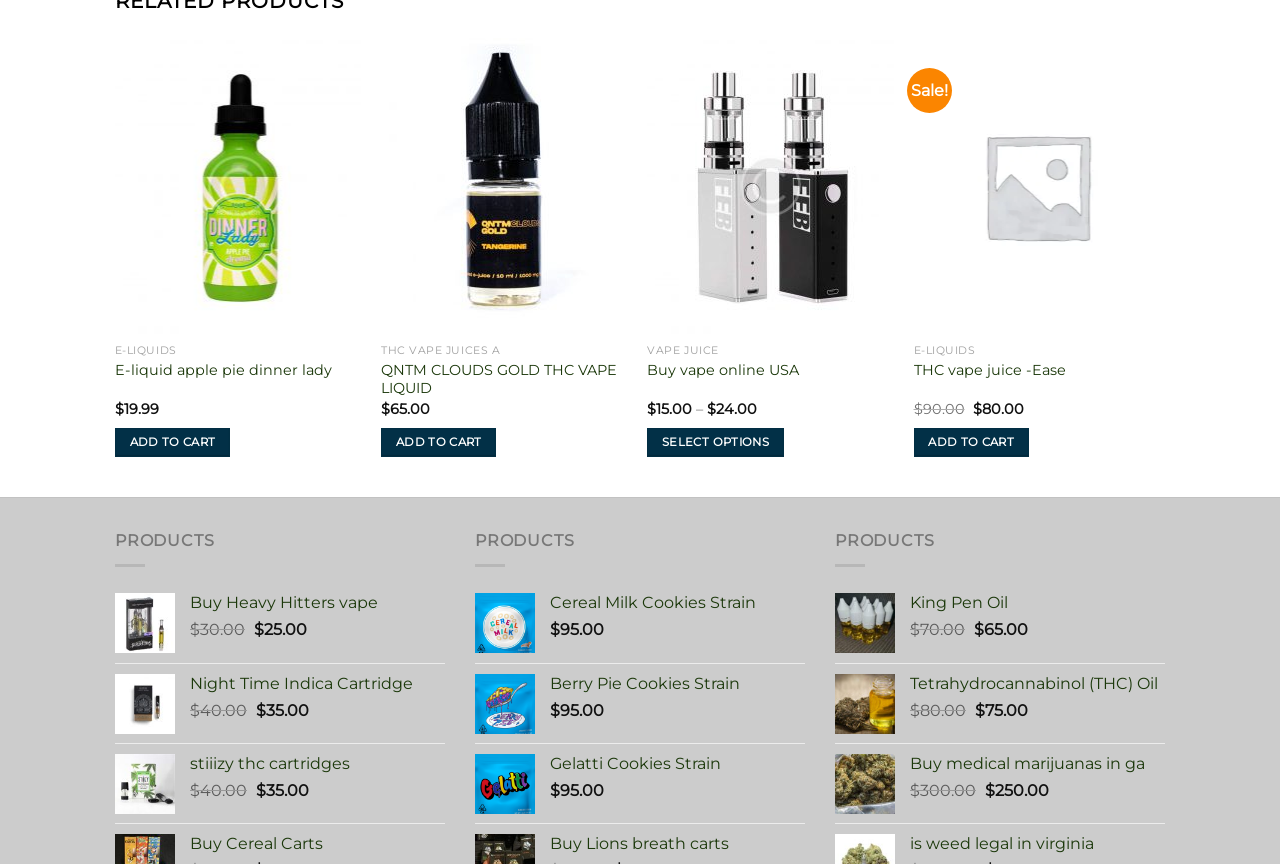Can you determine the bounding box coordinates of the area that needs to be clicked to fulfill the following instruction: "Add to cart"?

[0.09, 0.495, 0.18, 0.529]